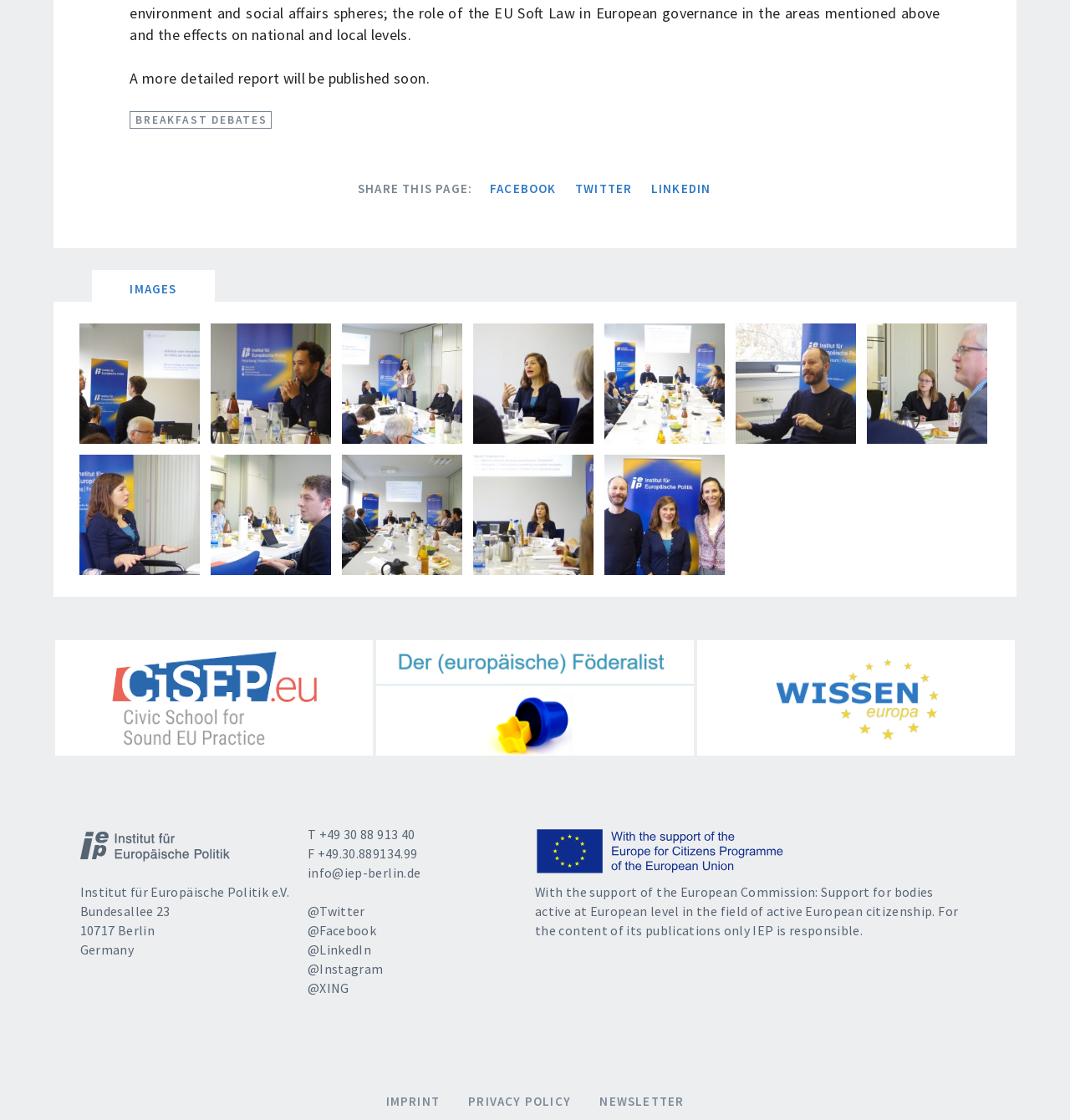Highlight the bounding box coordinates of the element that should be clicked to carry out the following instruction: "Show full size image of 7 MB". The coordinates must be given as four float numbers ranging from 0 to 1, i.e., [left, top, right, bottom].

[0.32, 0.289, 0.432, 0.396]